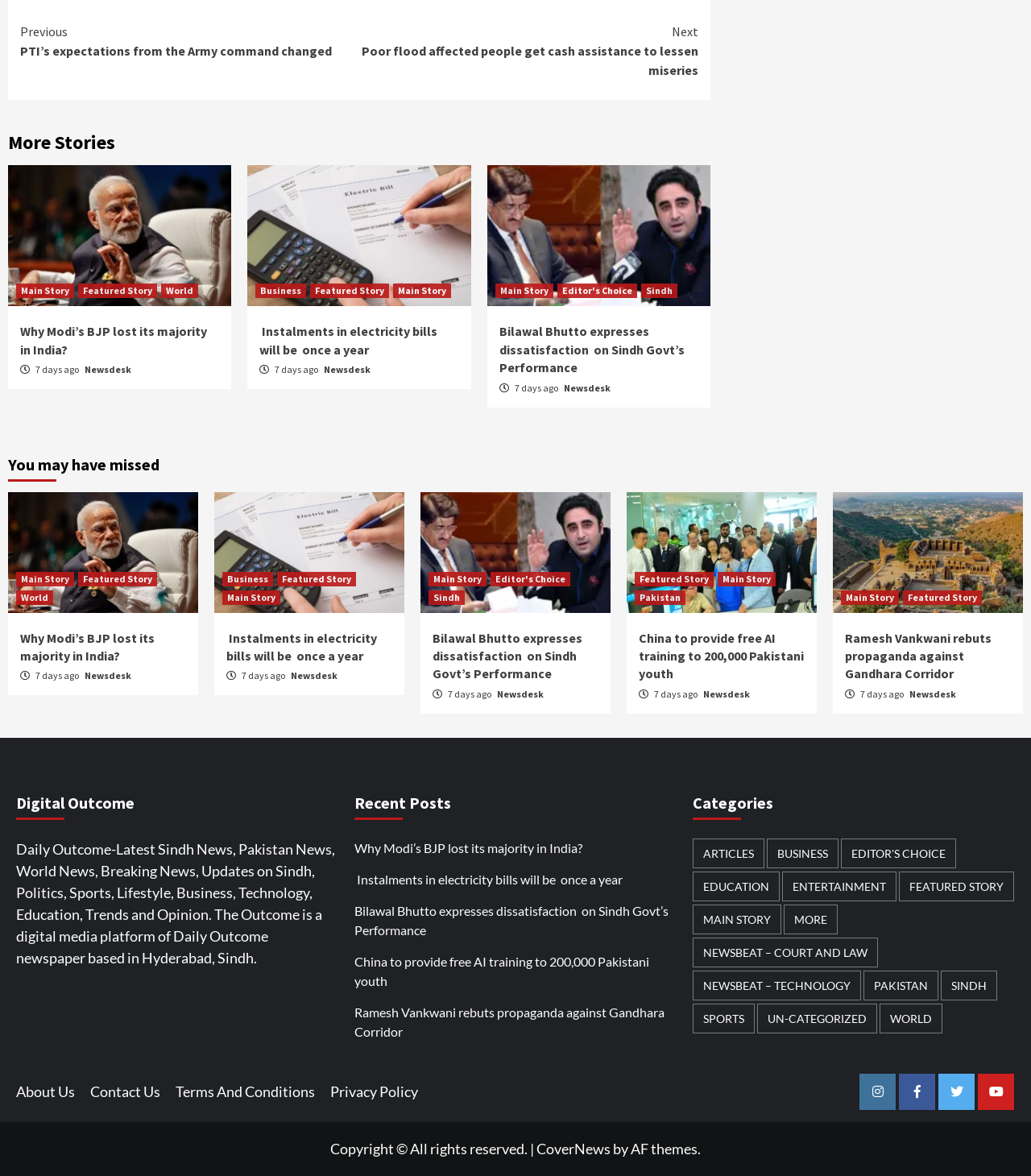Answer with a single word or phrase: 
What is the topic of the first story?

Modi India